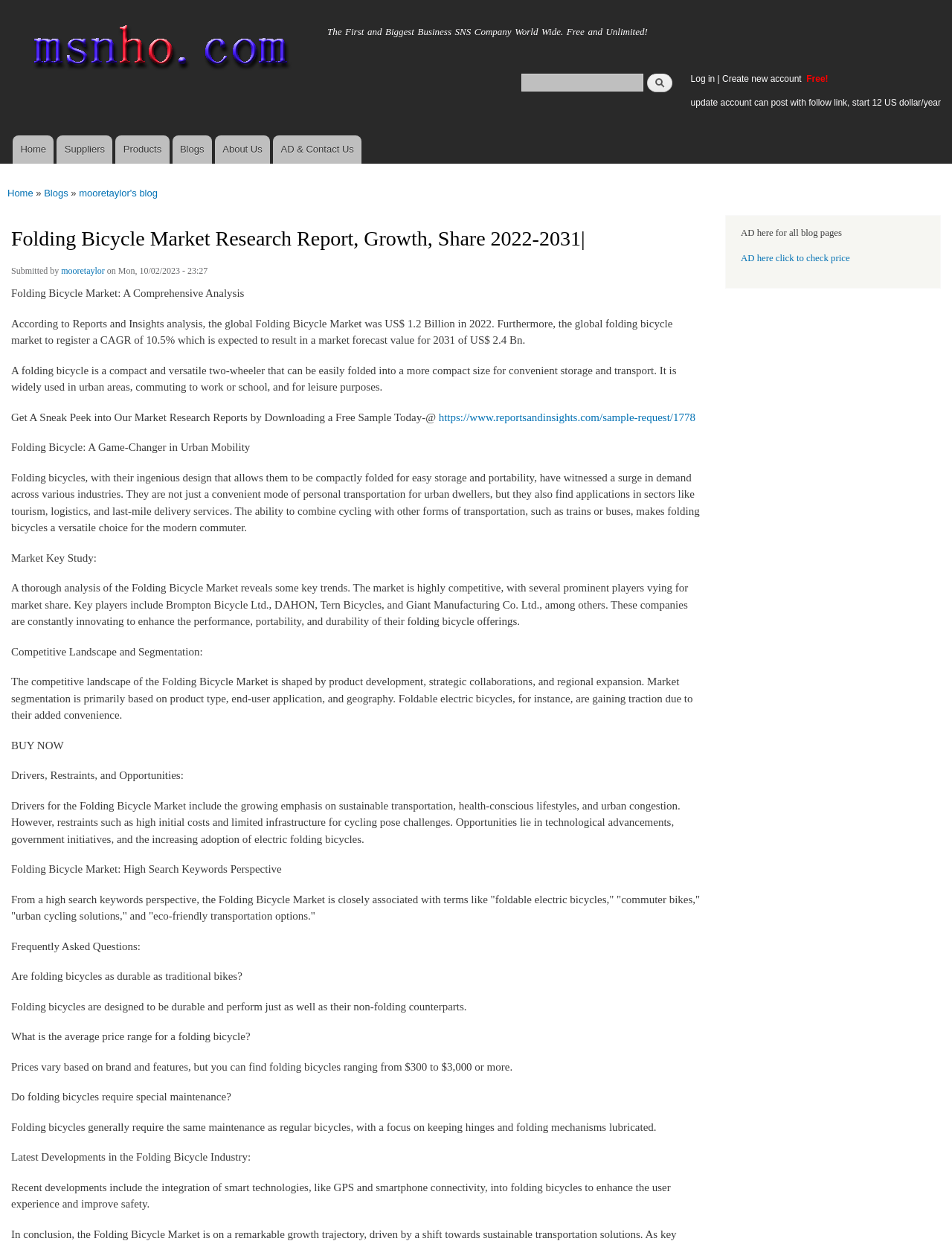Please provide a brief answer to the question using only one word or phrase: 
What is the primary use of folding bicycles?

Urban mobility